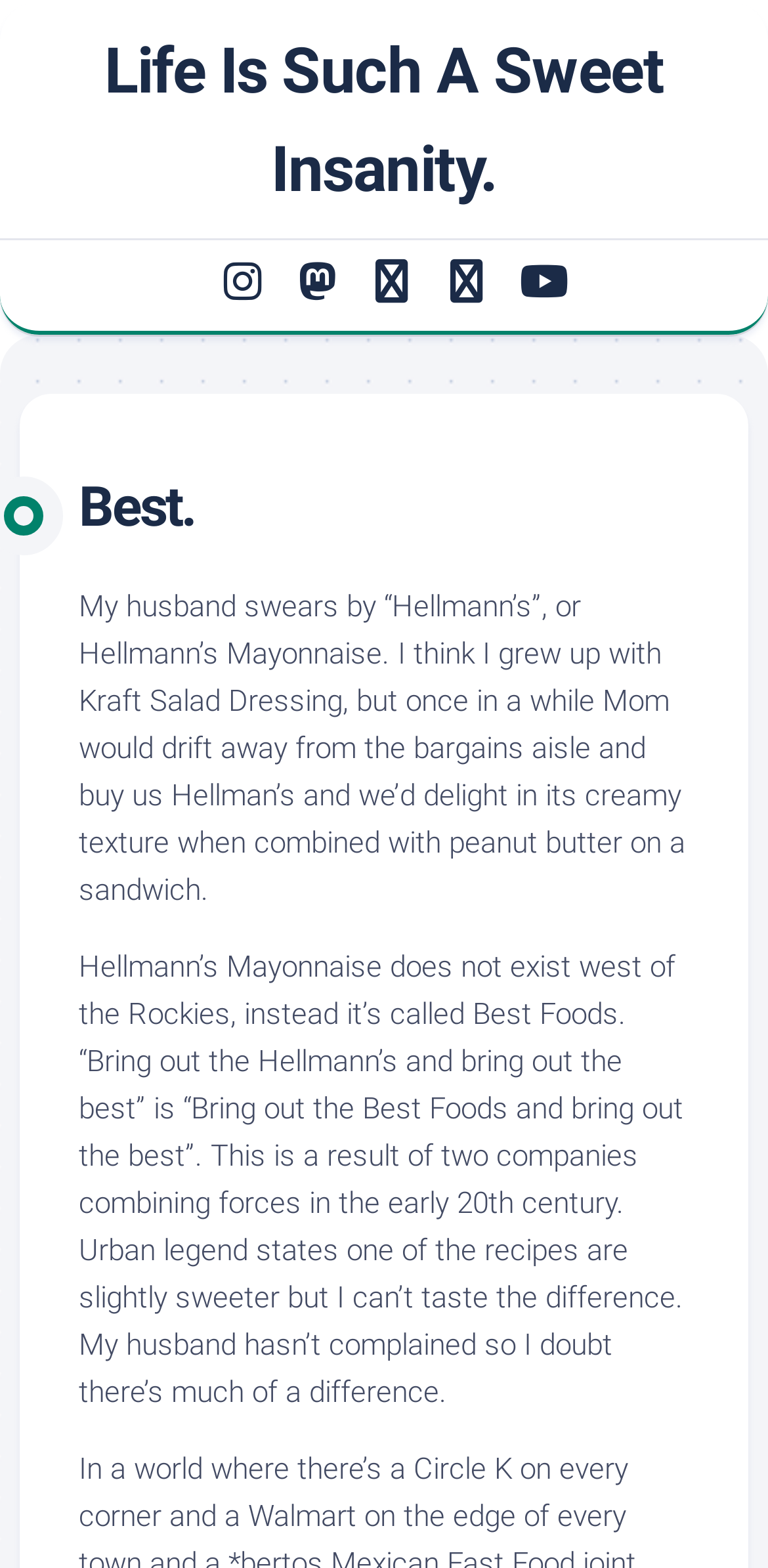What is the reason for the name difference between Hellmann's and Best Foods?
Answer the question with a single word or phrase by looking at the picture.

Company merger